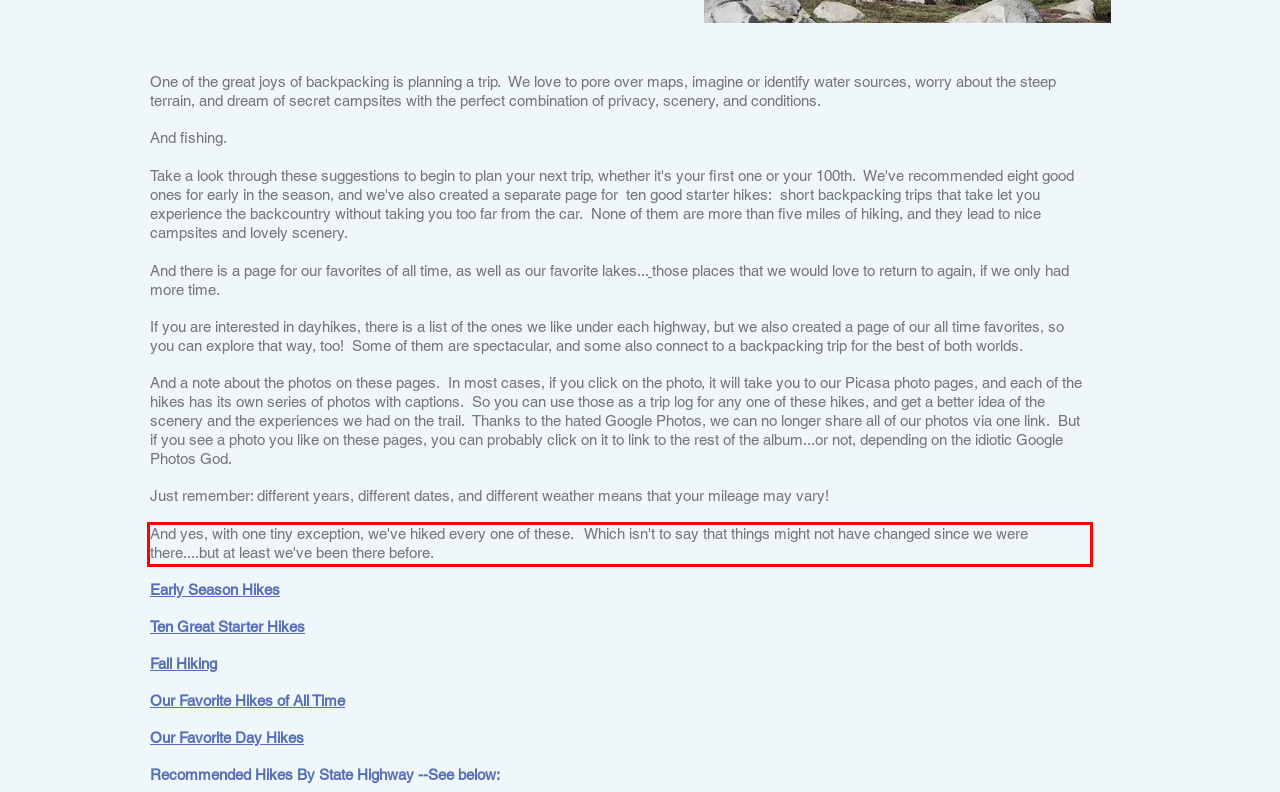There is a screenshot of a webpage with a red bounding box around a UI element. Please use OCR to extract the text within the red bounding box.

And yes, with one tiny exception, we've hiked every one of these. Which isn't to say that things might not have changed since we were there....but at least we've been there before.